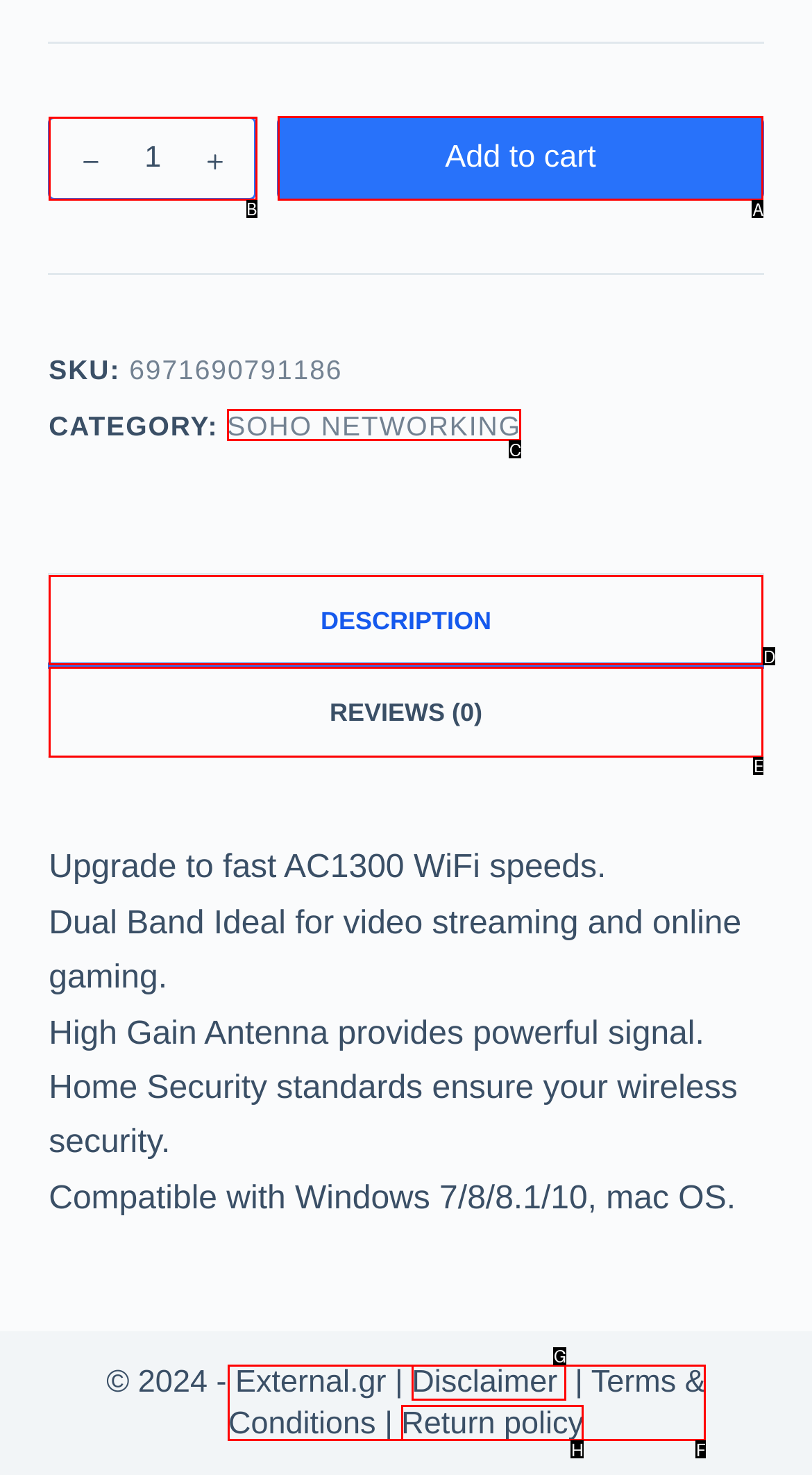Identify the HTML element to select in order to accomplish the following task: Add to cart
Reply with the letter of the chosen option from the given choices directly.

A